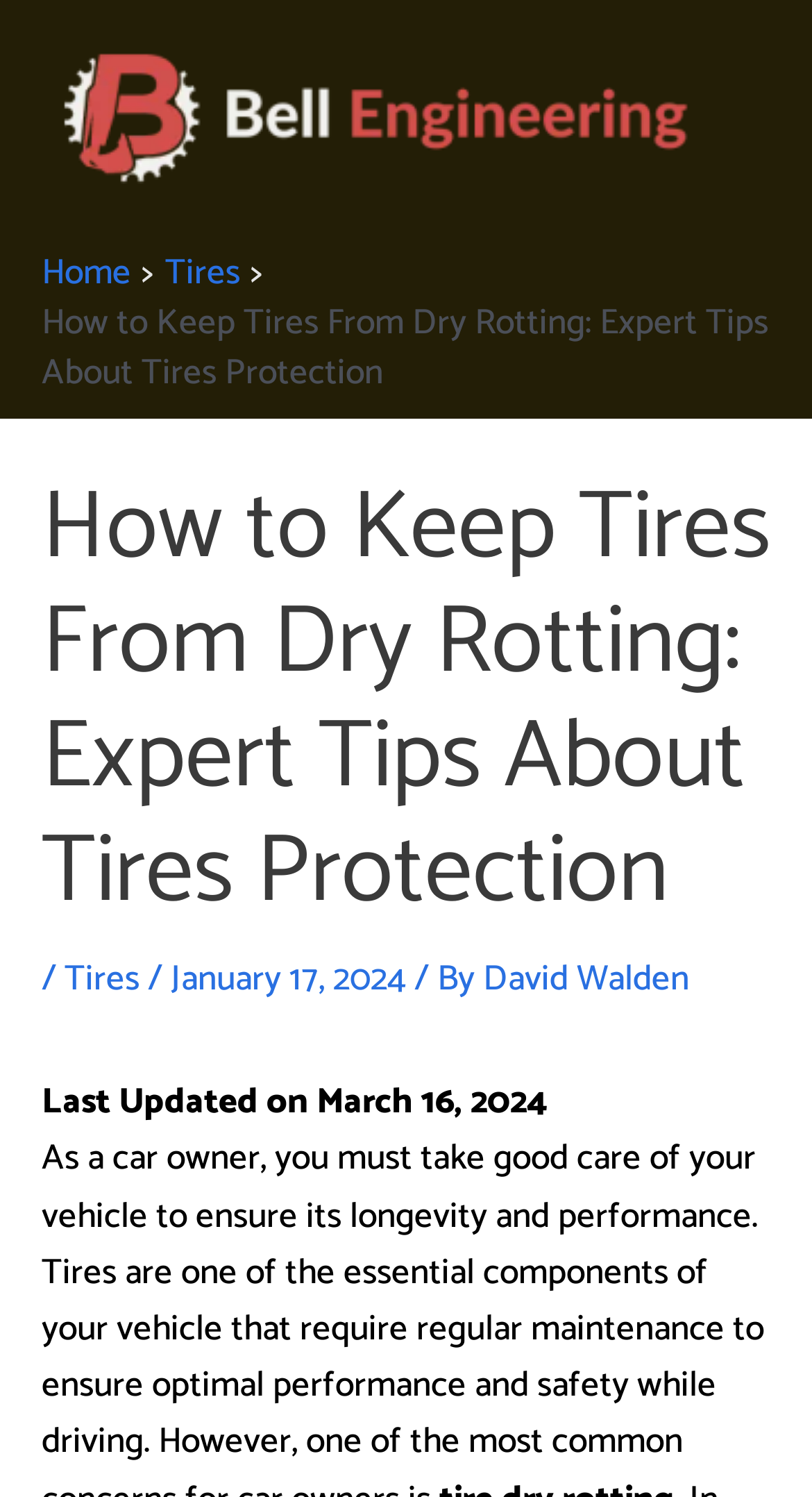From the screenshot, find the bounding box of the UI element matching this description: "alt="Bell Engineering"". Supply the bounding box coordinates in the form [left, top, right, bottom], each a float between 0 and 1.

[0.051, 0.056, 0.879, 0.095]